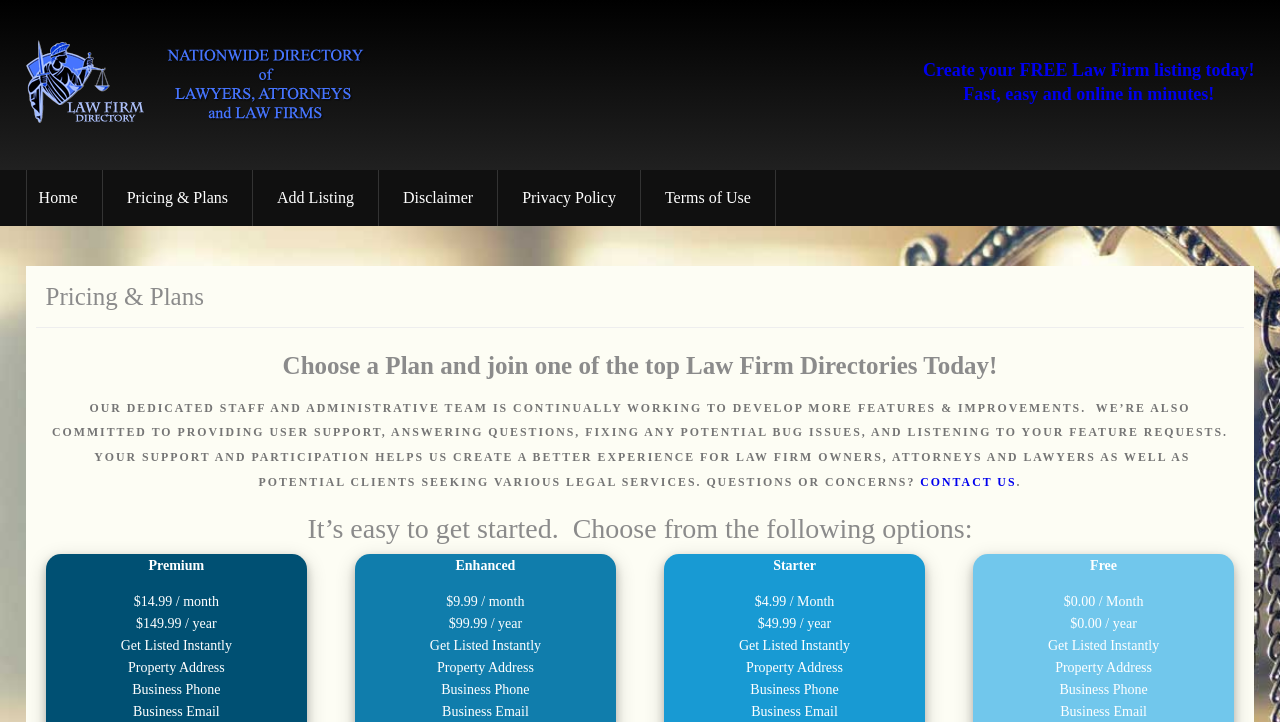Identify the bounding box for the UI element that is described as follows: "CONTACT US".

[0.719, 0.658, 0.794, 0.677]